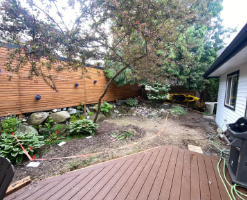What is the purpose of the wooden fence? Based on the screenshot, please respond with a single word or phrase.

Add privacy